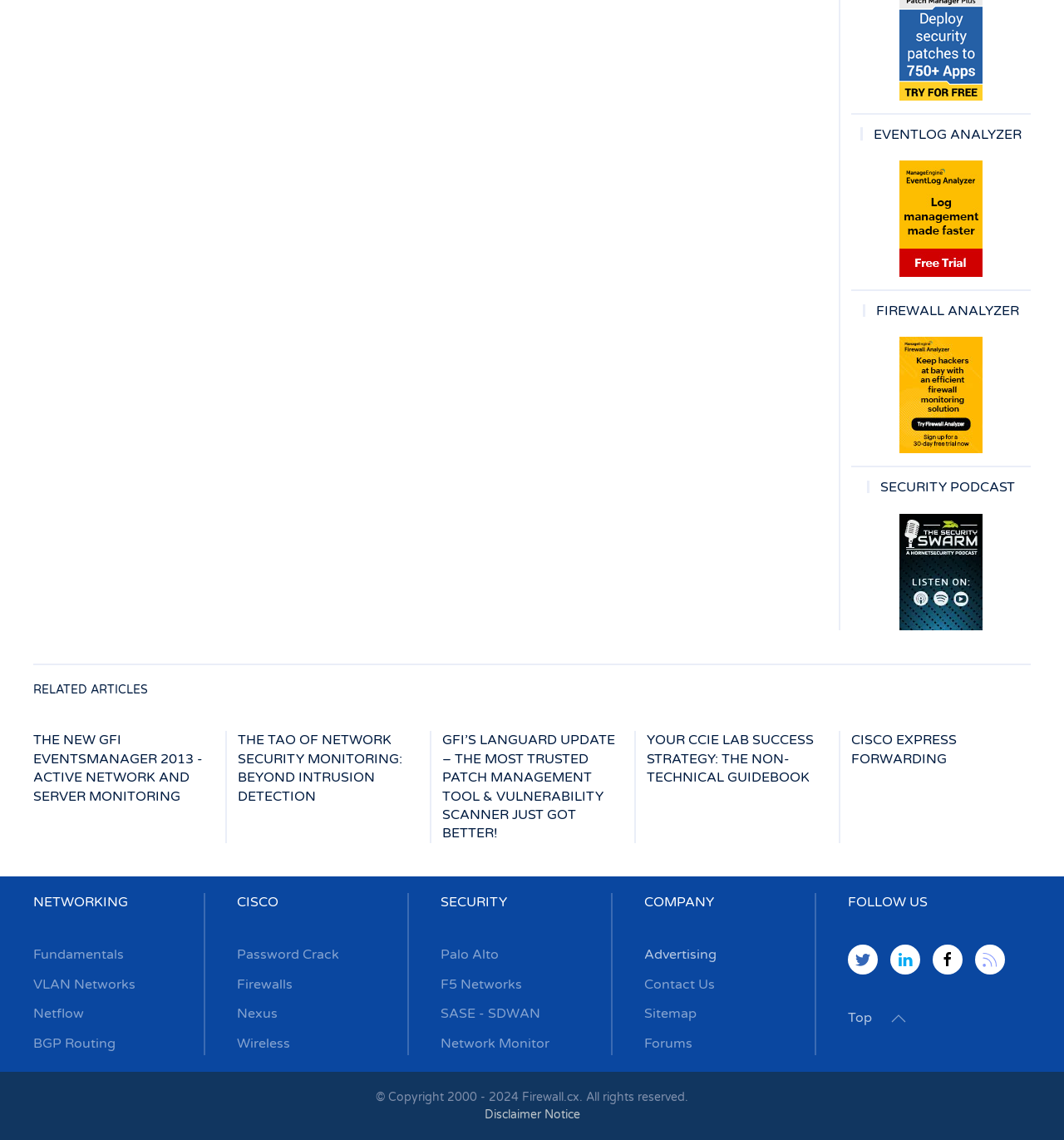Please identify the bounding box coordinates of the region to click in order to complete the given instruction: "Read about THE NEW GFI EVENTSMANAGER 2013 - ACTIVE NETWORK AND SERVER MONITORING". The coordinates should be four float numbers between 0 and 1, i.e., [left, top, right, bottom].

[0.031, 0.641, 0.2, 0.707]